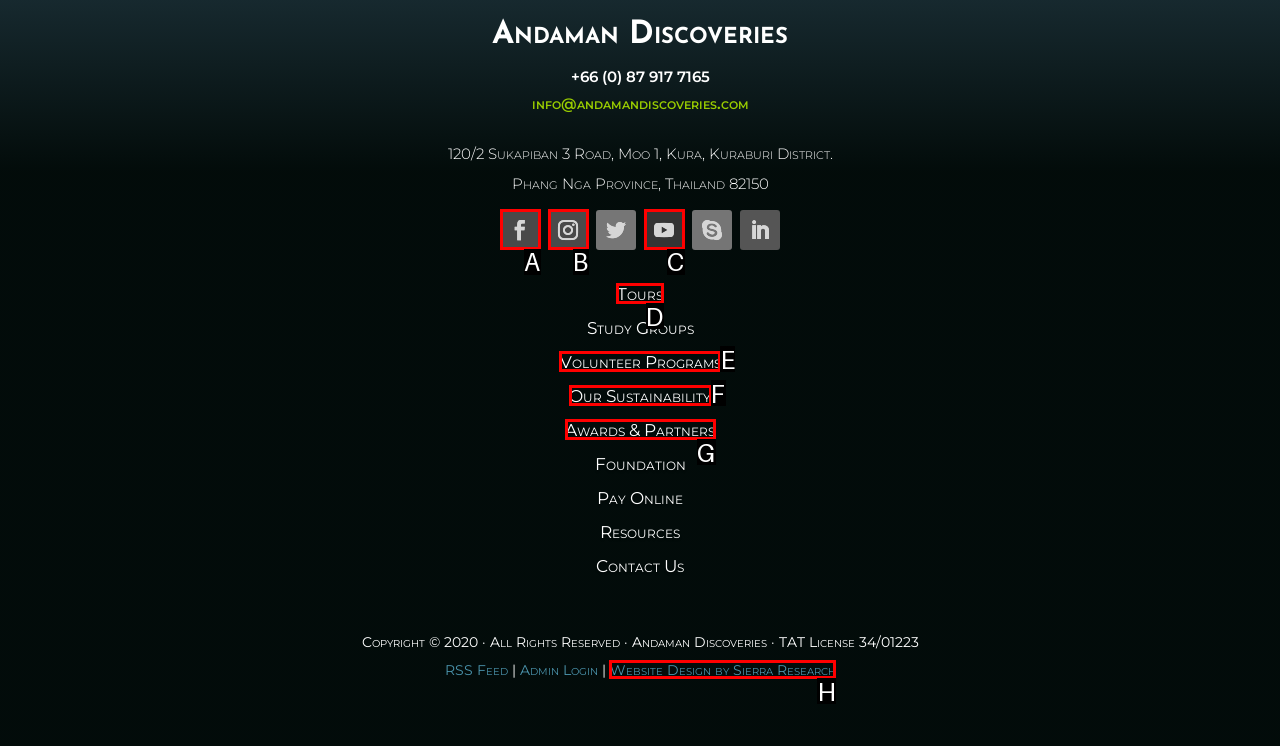Select the HTML element to finish the task: View Tours Reply with the letter of the correct option.

D